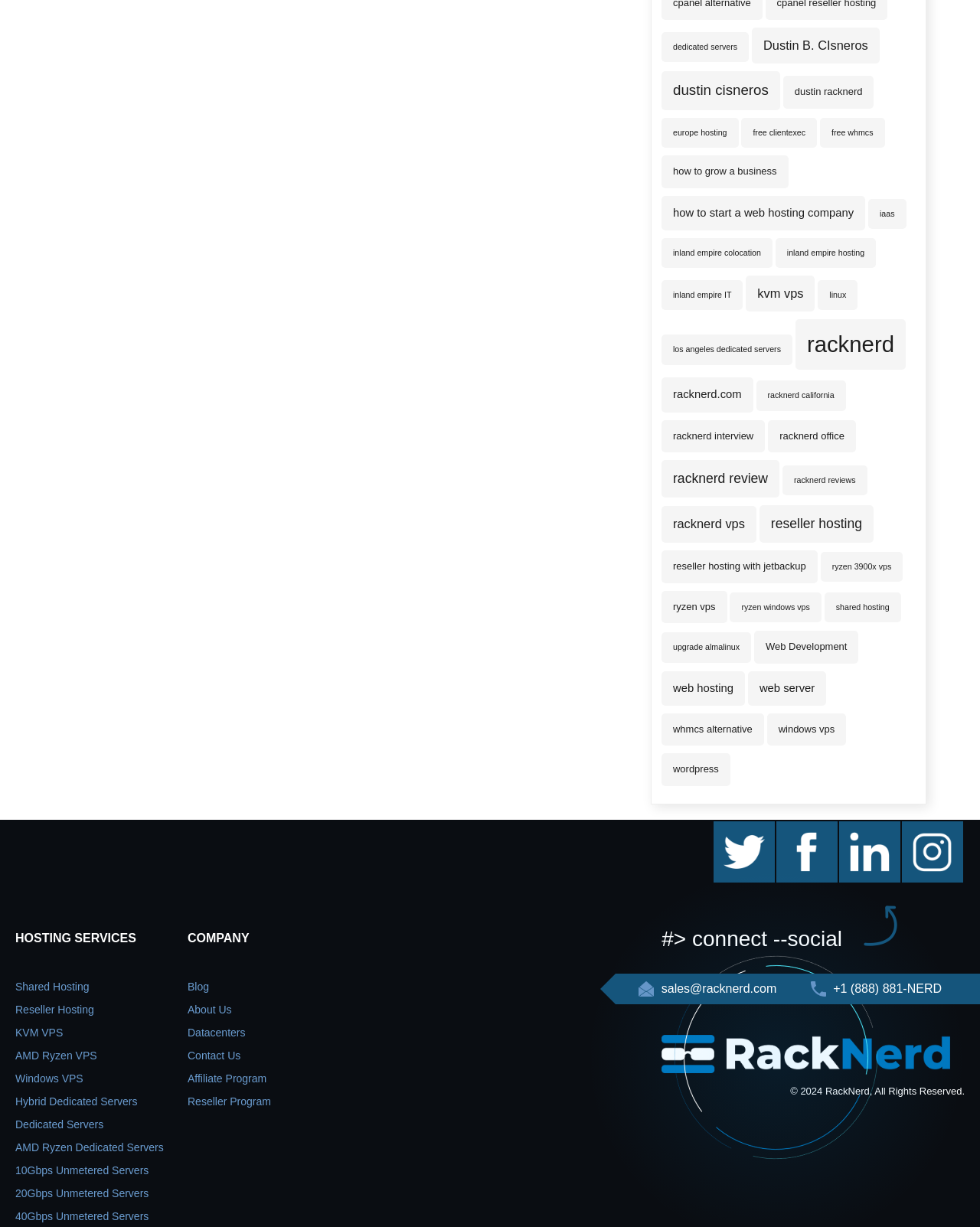Identify the bounding box coordinates of the element that should be clicked to fulfill this task: "click on dedicated servers". The coordinates should be provided as four float numbers between 0 and 1, i.e., [left, top, right, bottom].

[0.675, 0.026, 0.764, 0.05]